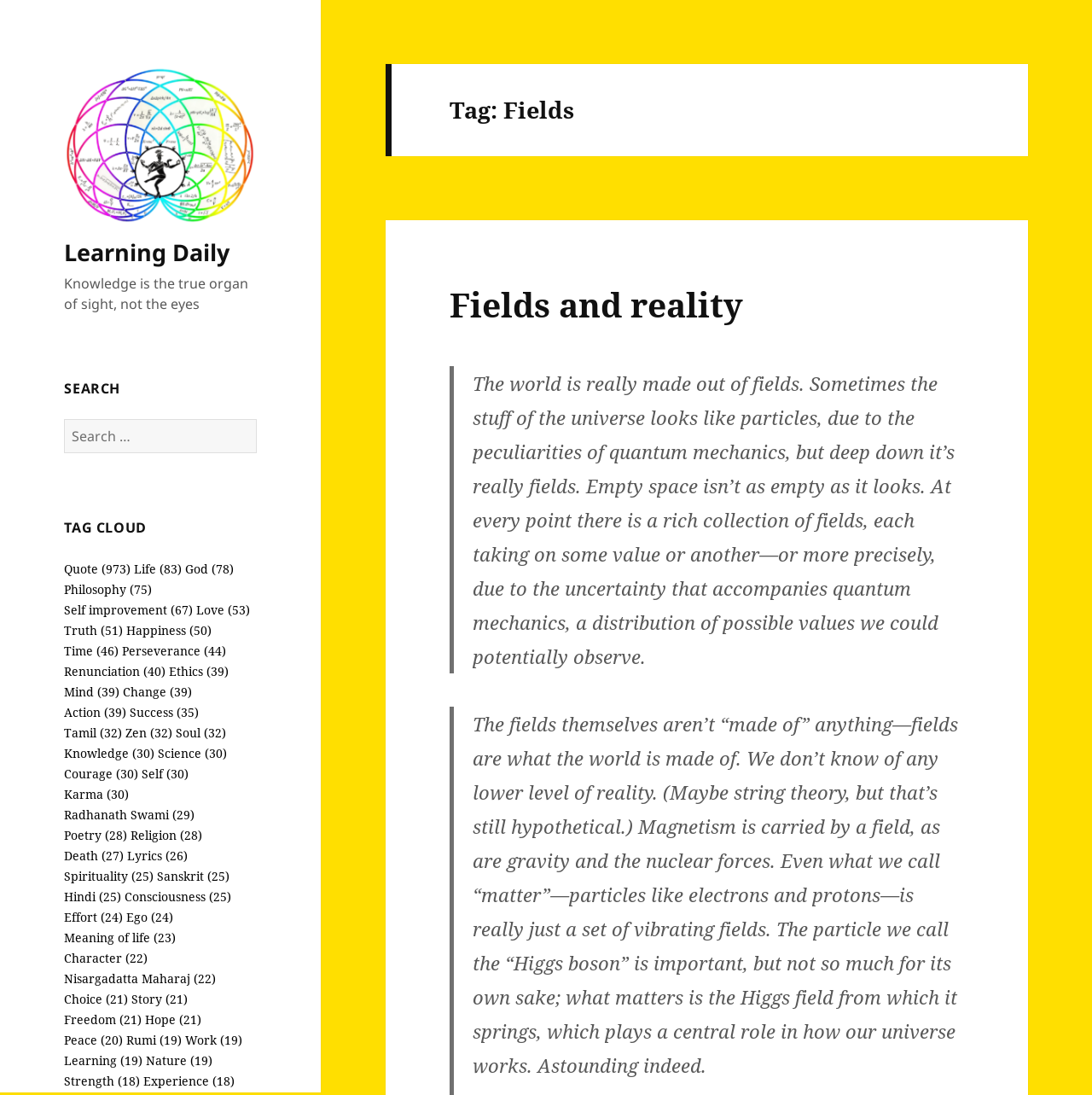Locate the bounding box for the described UI element: "OPEN TO THE PUBLIC". Ensure the coordinates are four float numbers between 0 and 1, formatted as [left, top, right, bottom].

None